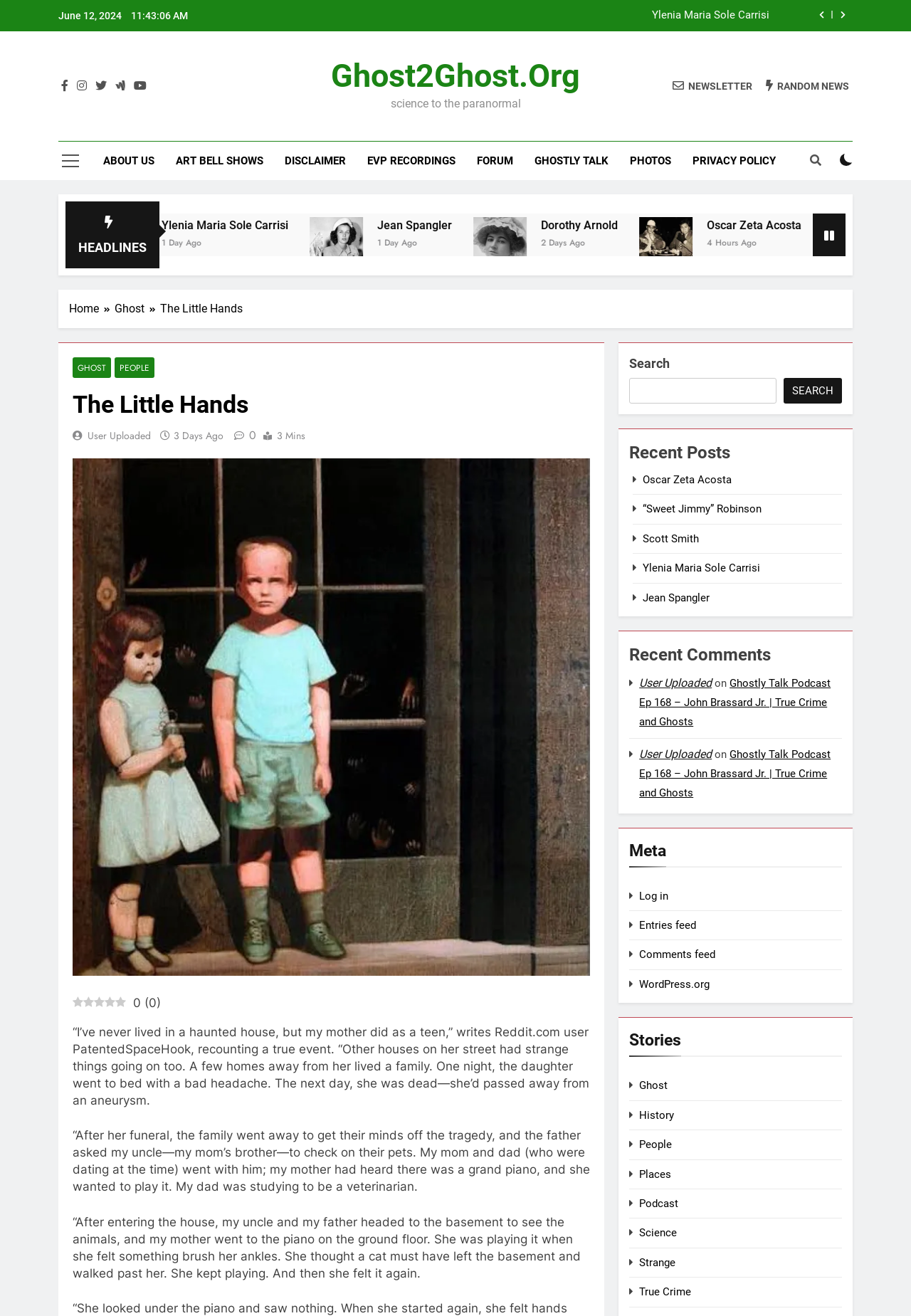Identify the bounding box coordinates of the region that should be clicked to execute the following instruction: "Check the time of the post".

[0.077, 0.18, 0.12, 0.189]